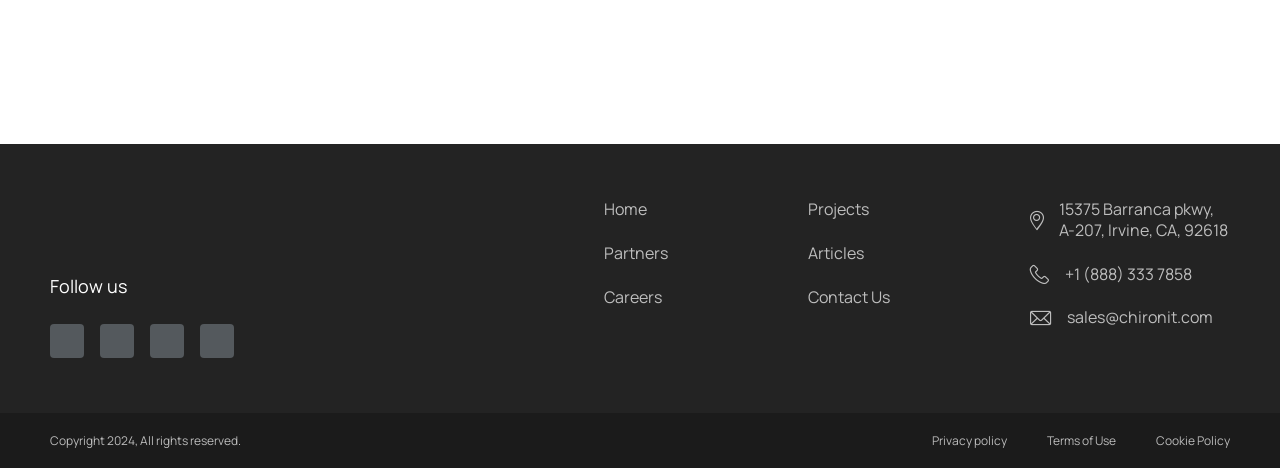Can you identify the bounding box coordinates of the clickable region needed to carry out this instruction: 'View Terms of Use'? The coordinates should be four float numbers within the range of 0 to 1, stated as [left, top, right, bottom].

[0.818, 0.924, 0.872, 0.958]